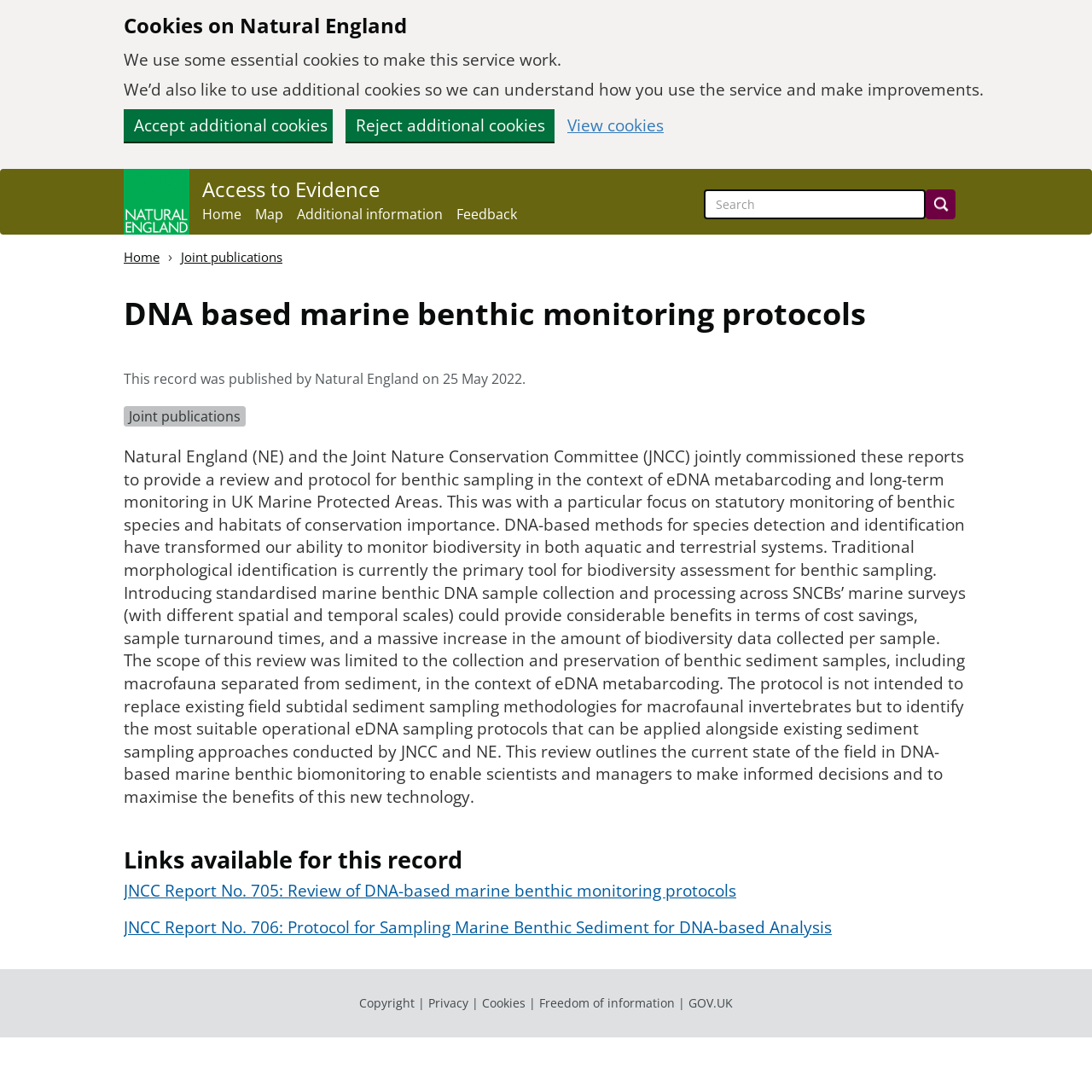Please specify the bounding box coordinates for the clickable region that will help you carry out the instruction: "Search for something on the site".

[0.645, 0.155, 0.875, 0.201]